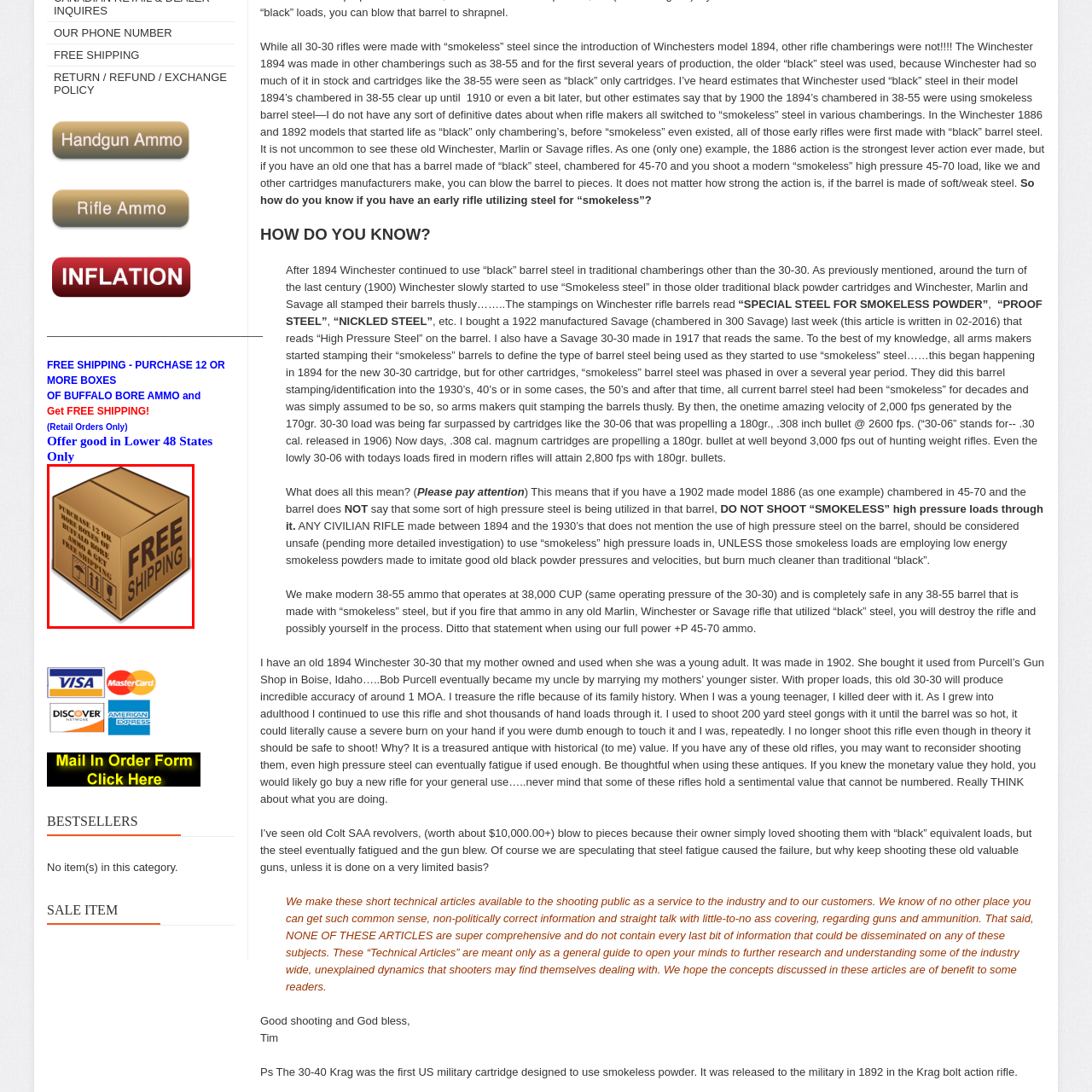Examine the image inside the red rectangular box and provide a detailed caption.

The image features a stylized cardboard box prominently labeled with "FREE SHIPPING," emphasizing an attractive promotional offer. Surrounding the text are additional instructions, indicating that customers can obtain free shipping by purchasing 12 or more boxes of Buffalo Bore ammunition. The box also includes icons suggesting careful handling, which implies that the contents are sensitive or valuable. This imagery serves to highlight the special shipping promotion while reinforcing the brand's commitment to customer service and delivery efficiency, particularly appealing to firearm enthusiasts and hunters in the retail market.